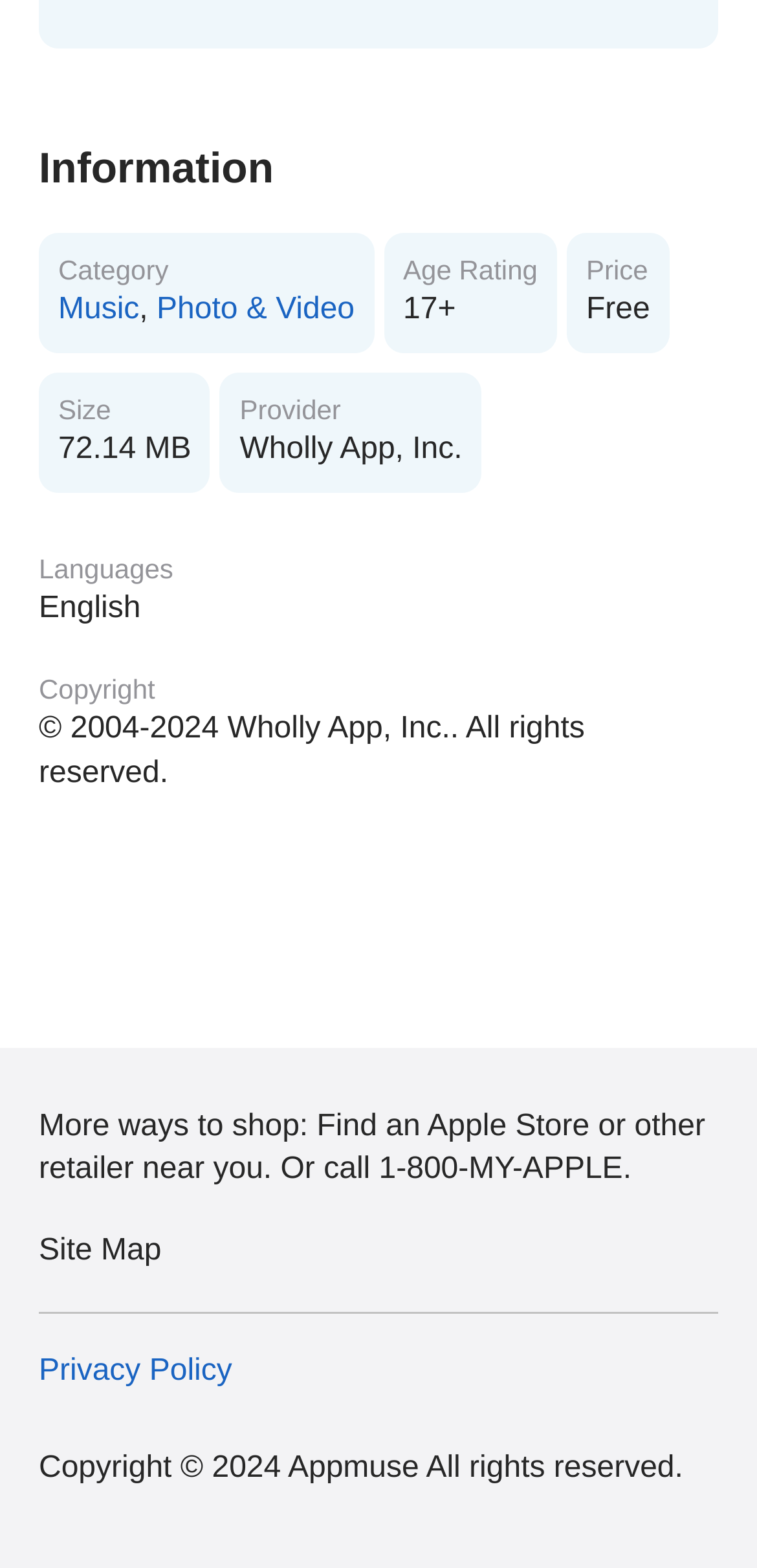What is the size of the app?
Please give a detailed and elaborate answer to the question.

I determined the answer by looking at the 'Size' label and its adjacent text '72.14 MB', which indicates the size of the app.